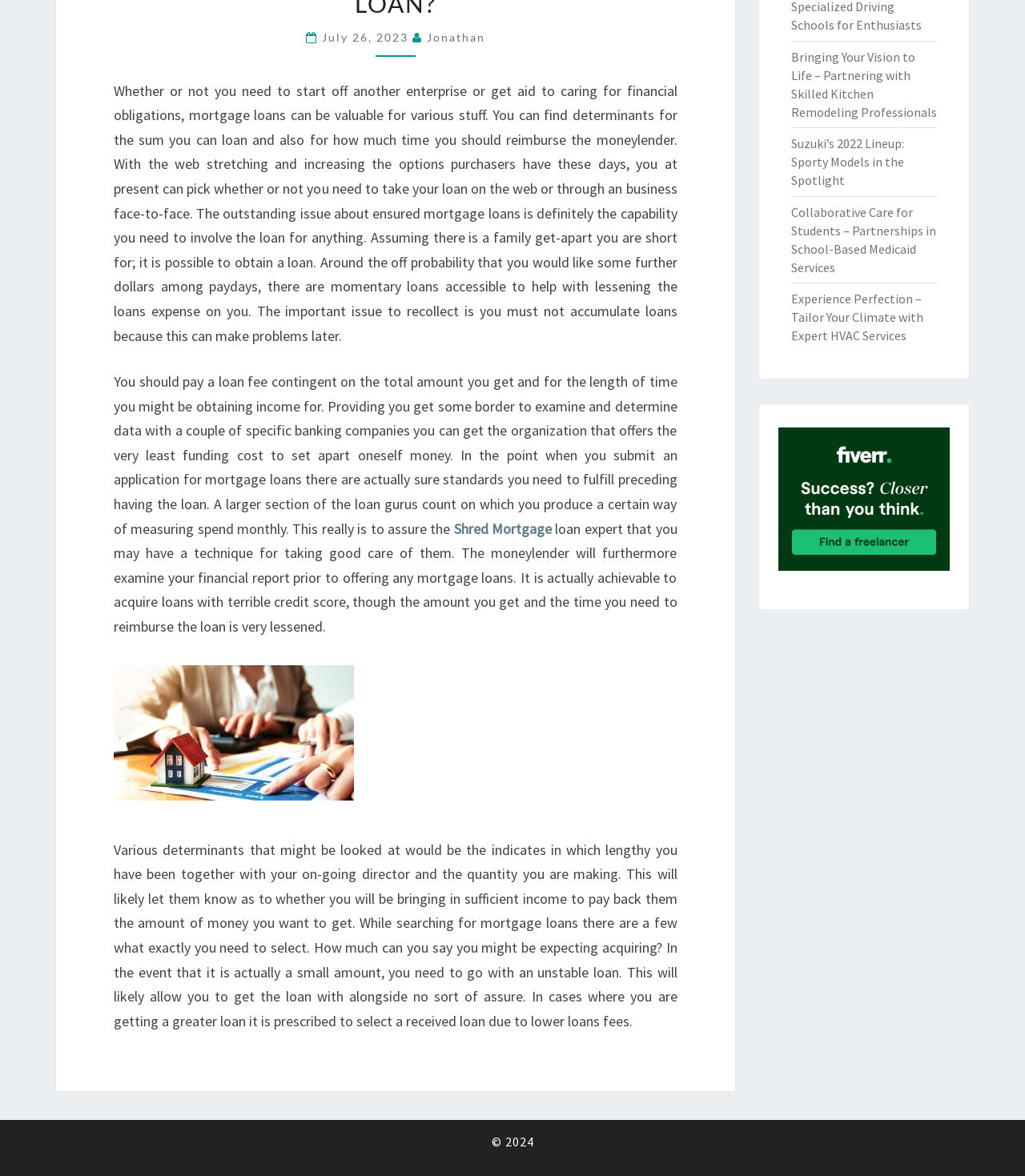Using the format (top-left x, top-left y, bottom-right x, bottom-right y), and given the element description, identify the bounding box coordinates within the screenshot: July 26, 2023

[0.314, 0.026, 0.402, 0.037]